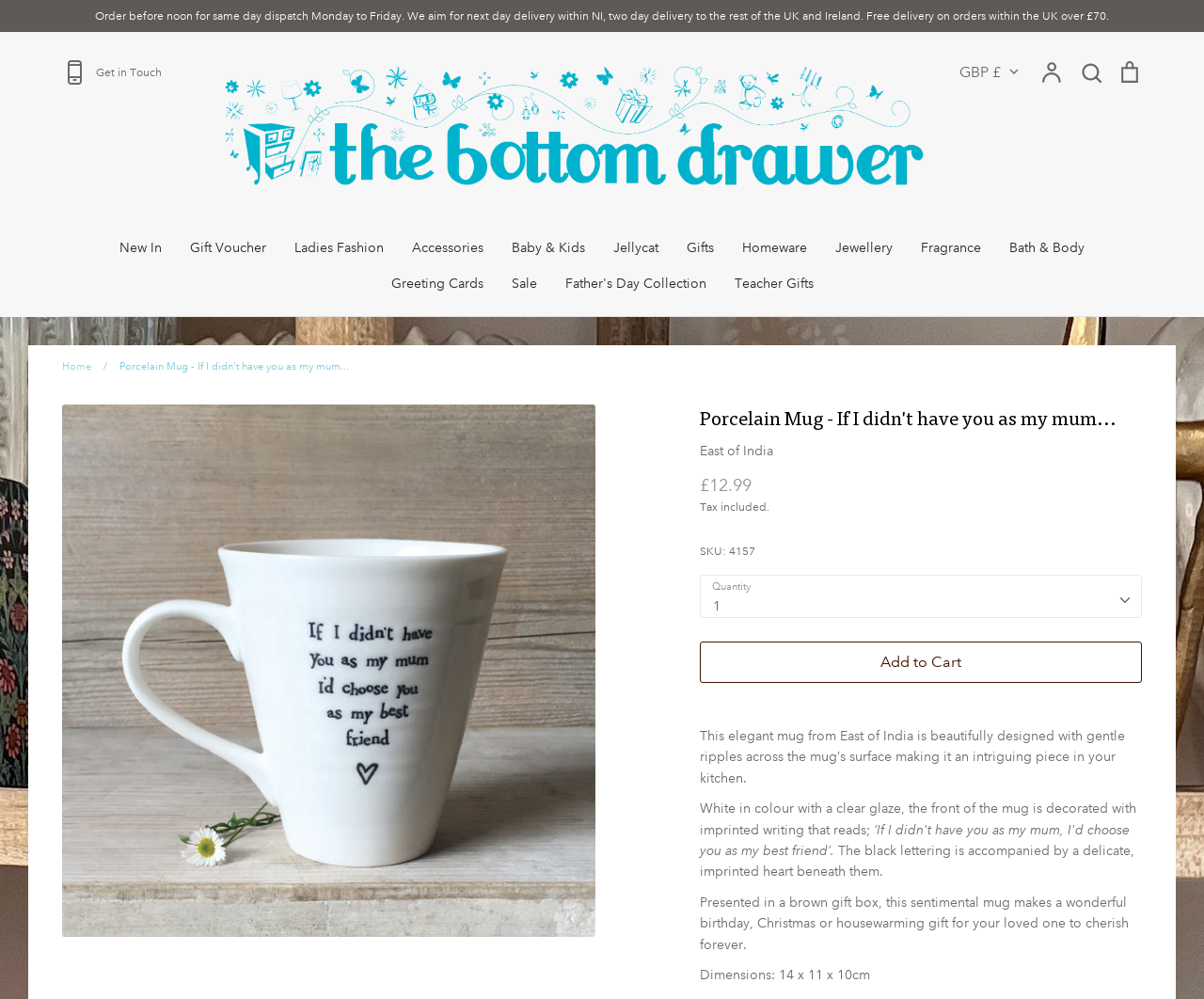What is the color of the mug?
Please provide a detailed and comprehensive answer to the question.

I found the color of the mug by reading the product description, which states 'White in colour with a clear glaze...'.